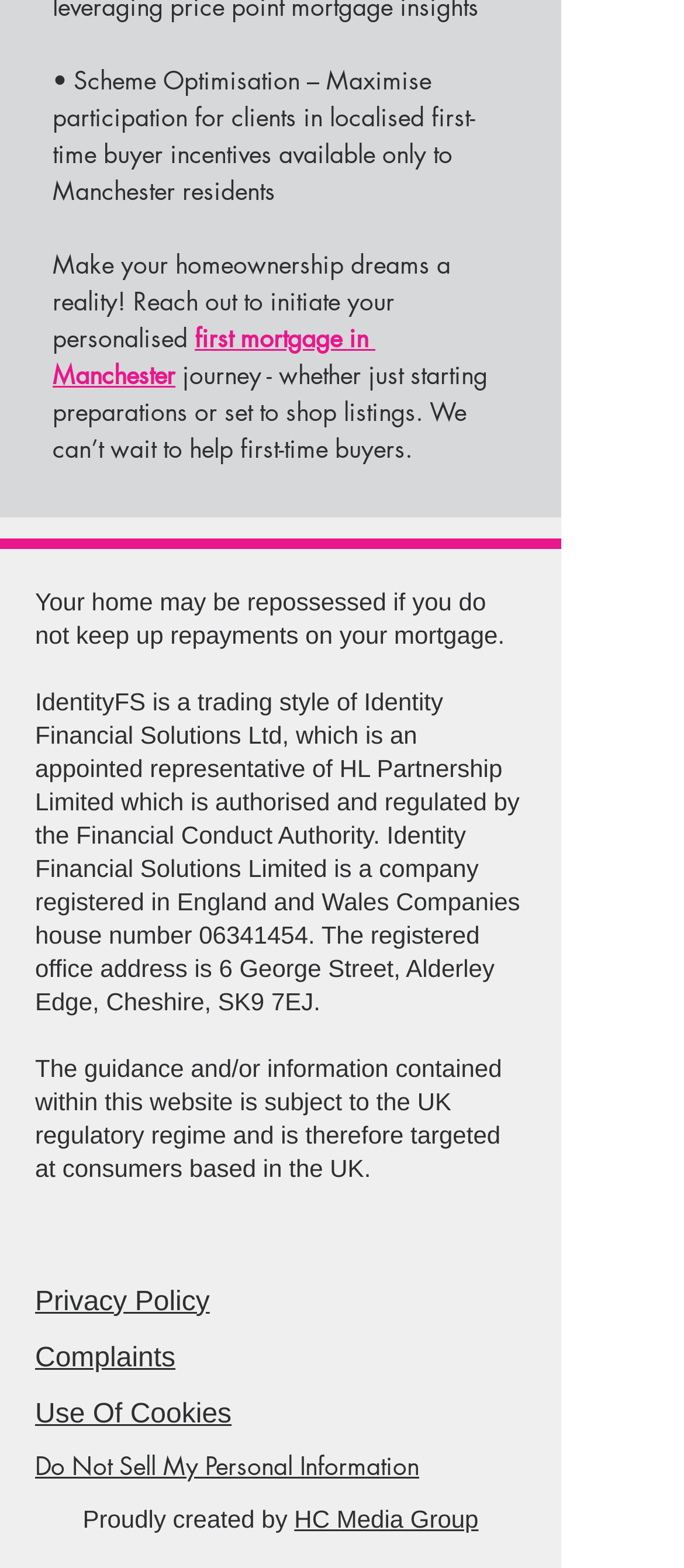Identify the bounding box coordinates of the HTML element based on this description: "HC Media Group".

[0.43, 0.959, 0.7, 0.977]